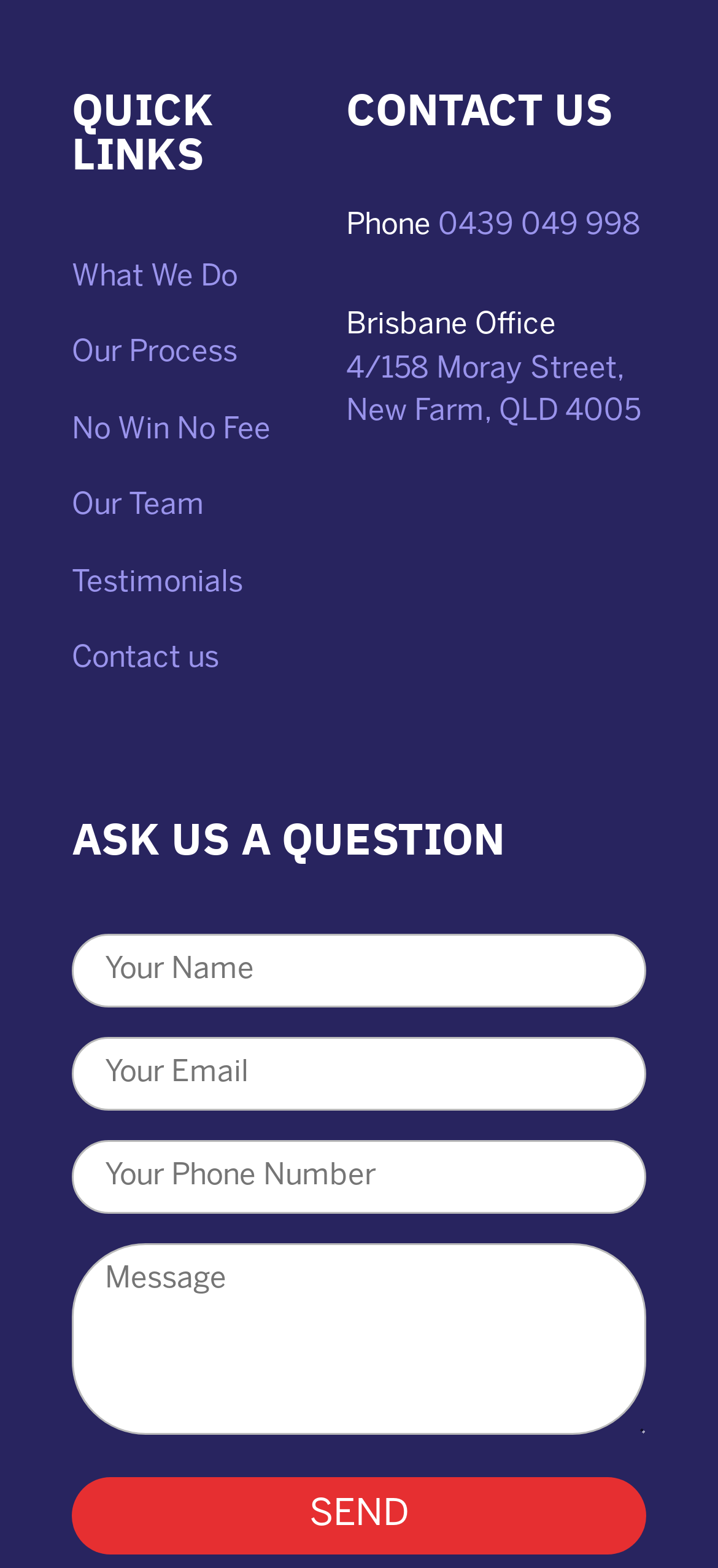Find the bounding box coordinates for the area that should be clicked to accomplish the instruction: "View the Brisbane office address".

[0.482, 0.227, 0.892, 0.272]